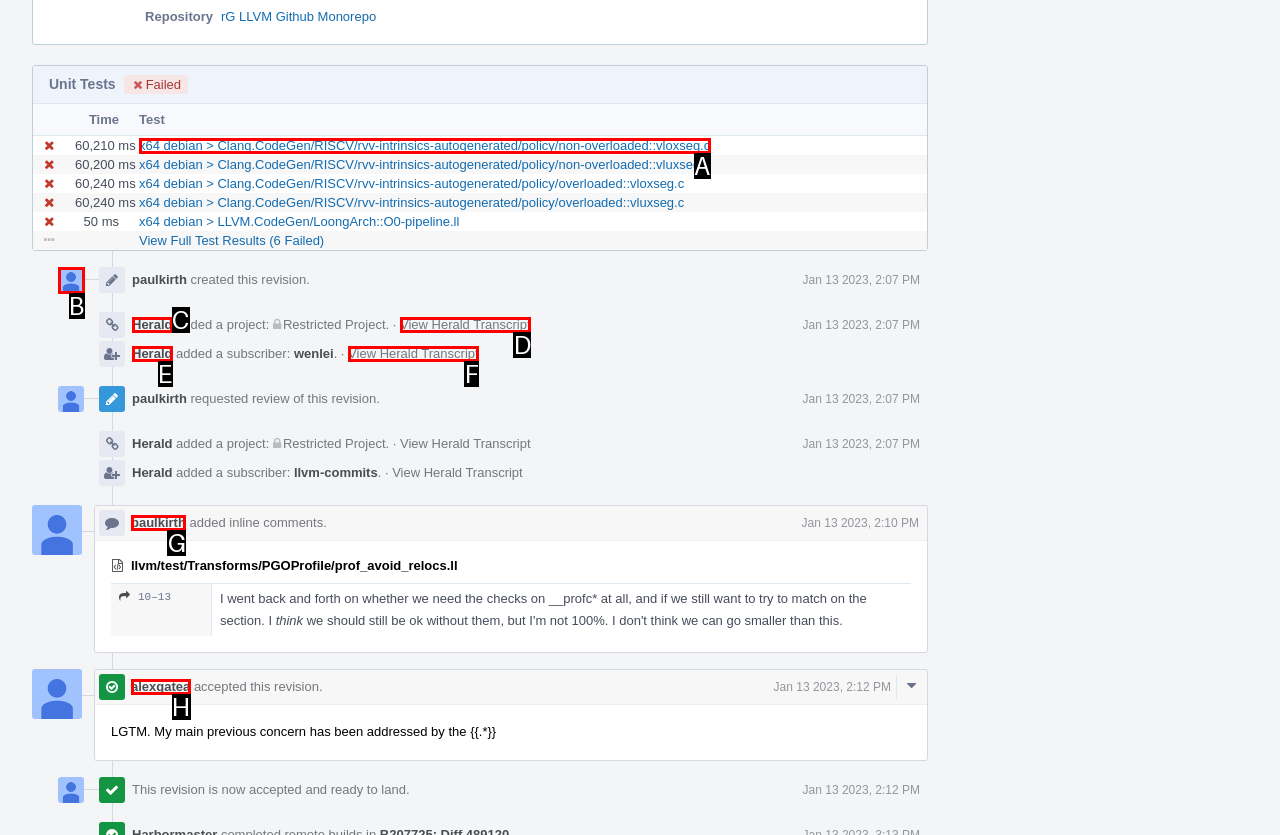Which option is described as follows: View Herald Transcript
Answer with the letter of the matching option directly.

D